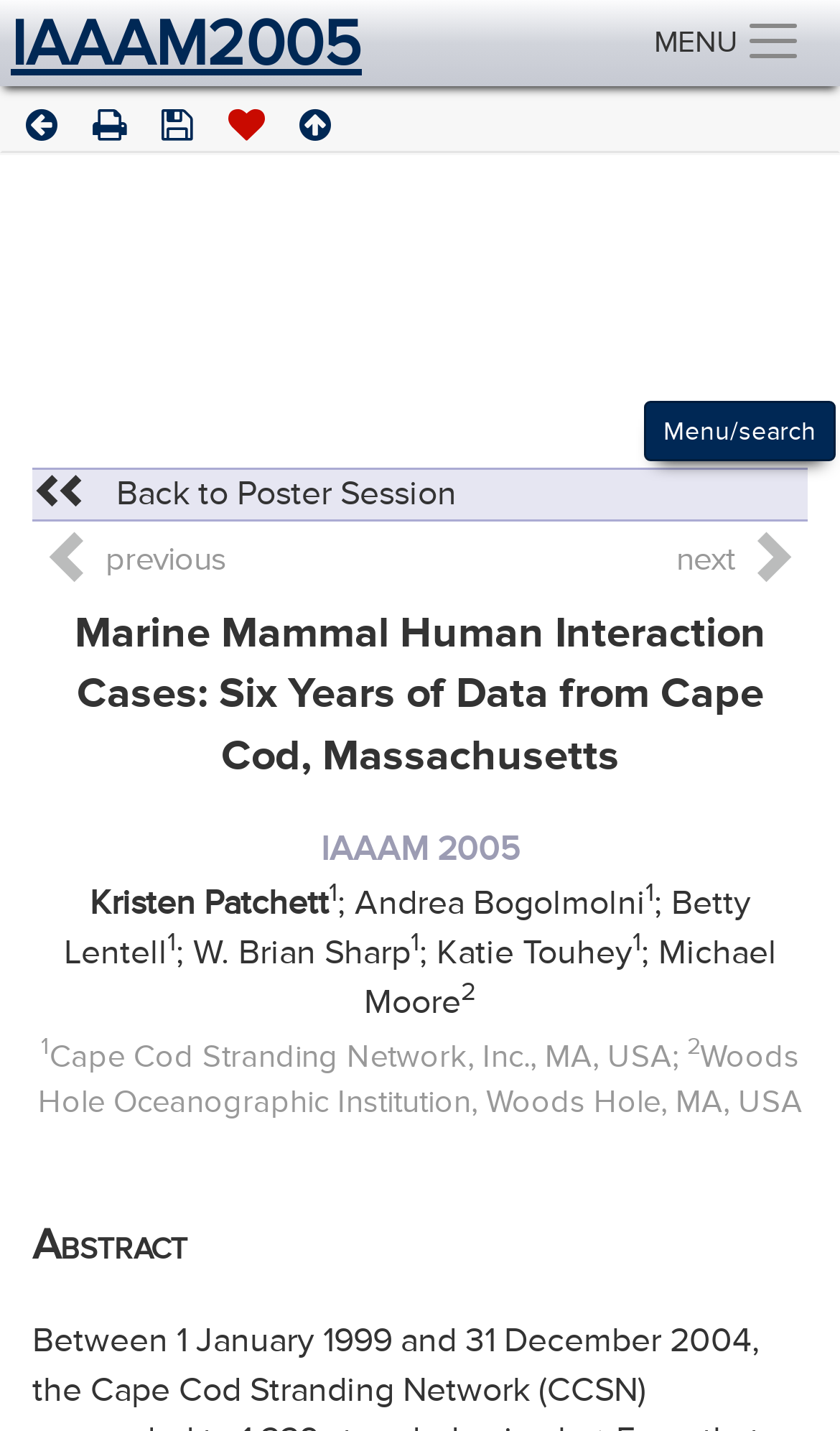What is the institution of Michael Moore?
We need a detailed and meticulous answer to the question.

I found the information about Michael Moore's institution by reading the text associated with his name, which states 'Michael Moore; Woods Hole Oceanographic Institution, Woods Hole, MA, USA'.